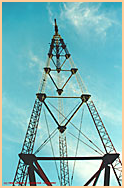Please analyze the image and give a detailed answer to the question:
What is the color of the sky in the background?

The shot captures the tower from a low angle, allowing viewers to appreciate its vertical height against a backdrop of a bright blue sky speckled with clouds, which suggests that the color of the sky in the background is blue.